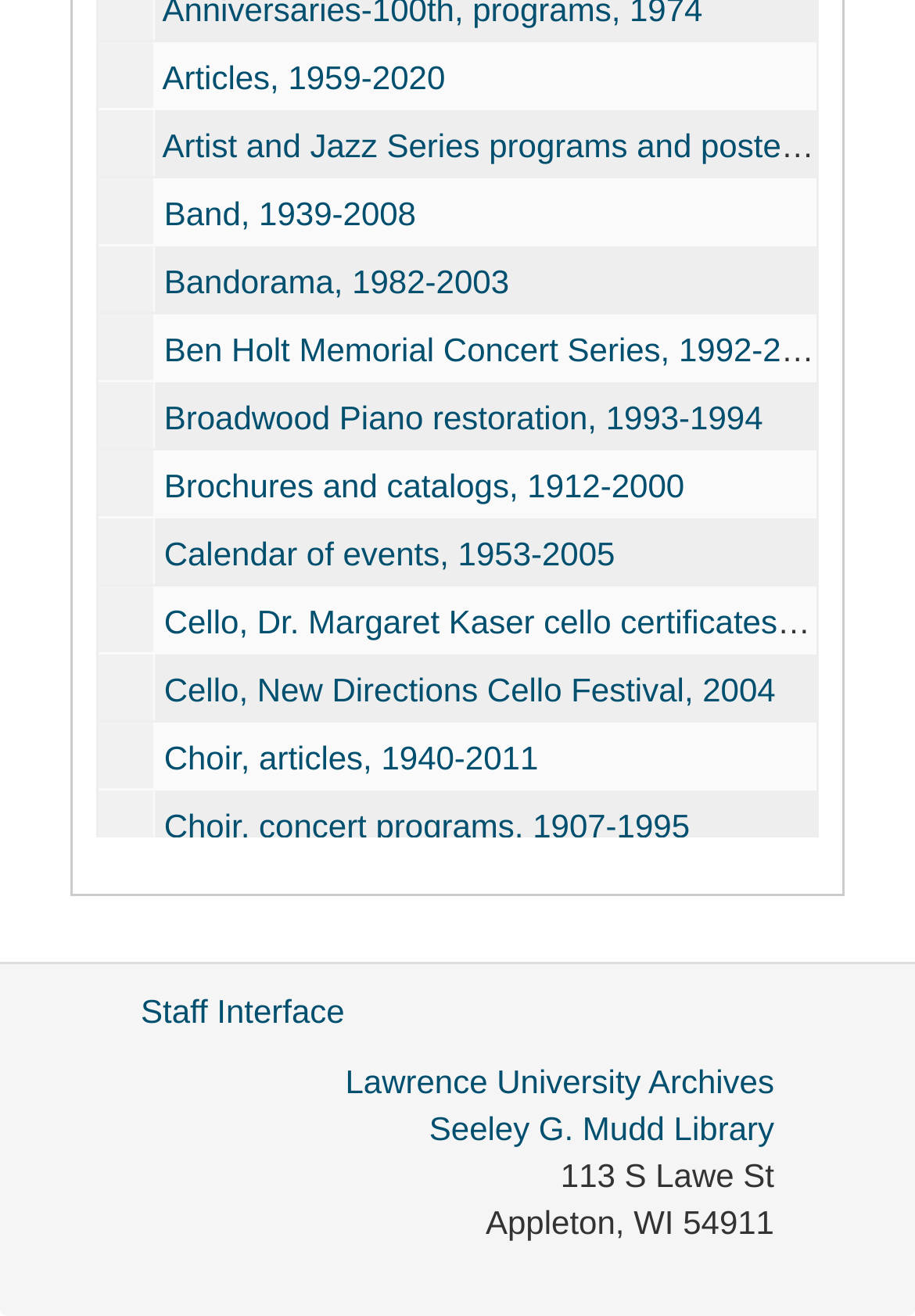Can you find the bounding box coordinates for the element that needs to be clicked to execute this instruction: "Click on 'Band, 1939-2008'"? The coordinates should be given as four float numbers between 0 and 1, i.e., [left, top, right, bottom].

[0.179, 0.148, 0.455, 0.176]